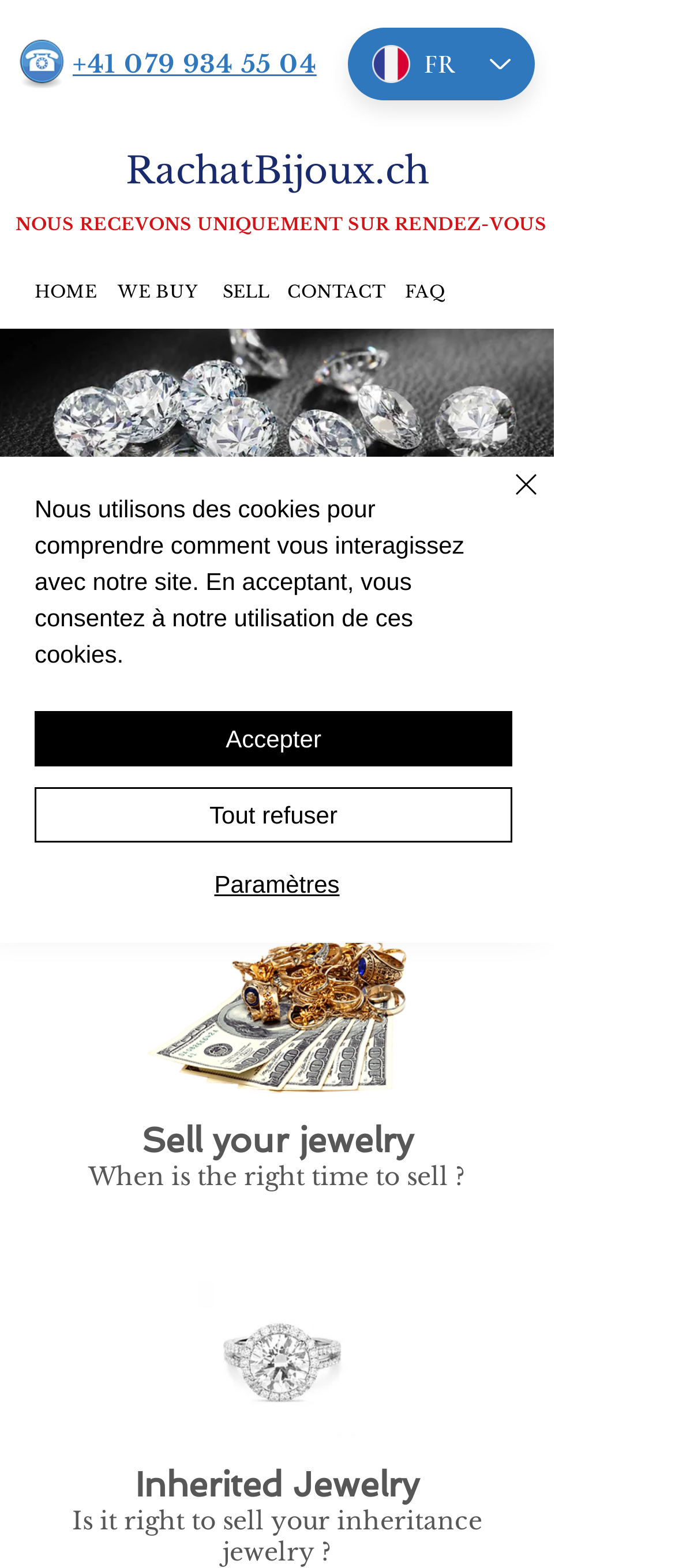Please locate the bounding box coordinates of the element that needs to be clicked to achieve the following instruction: "Check the Privacy Policy". The coordinates should be four float numbers between 0 and 1, i.e., [left, top, right, bottom].

None